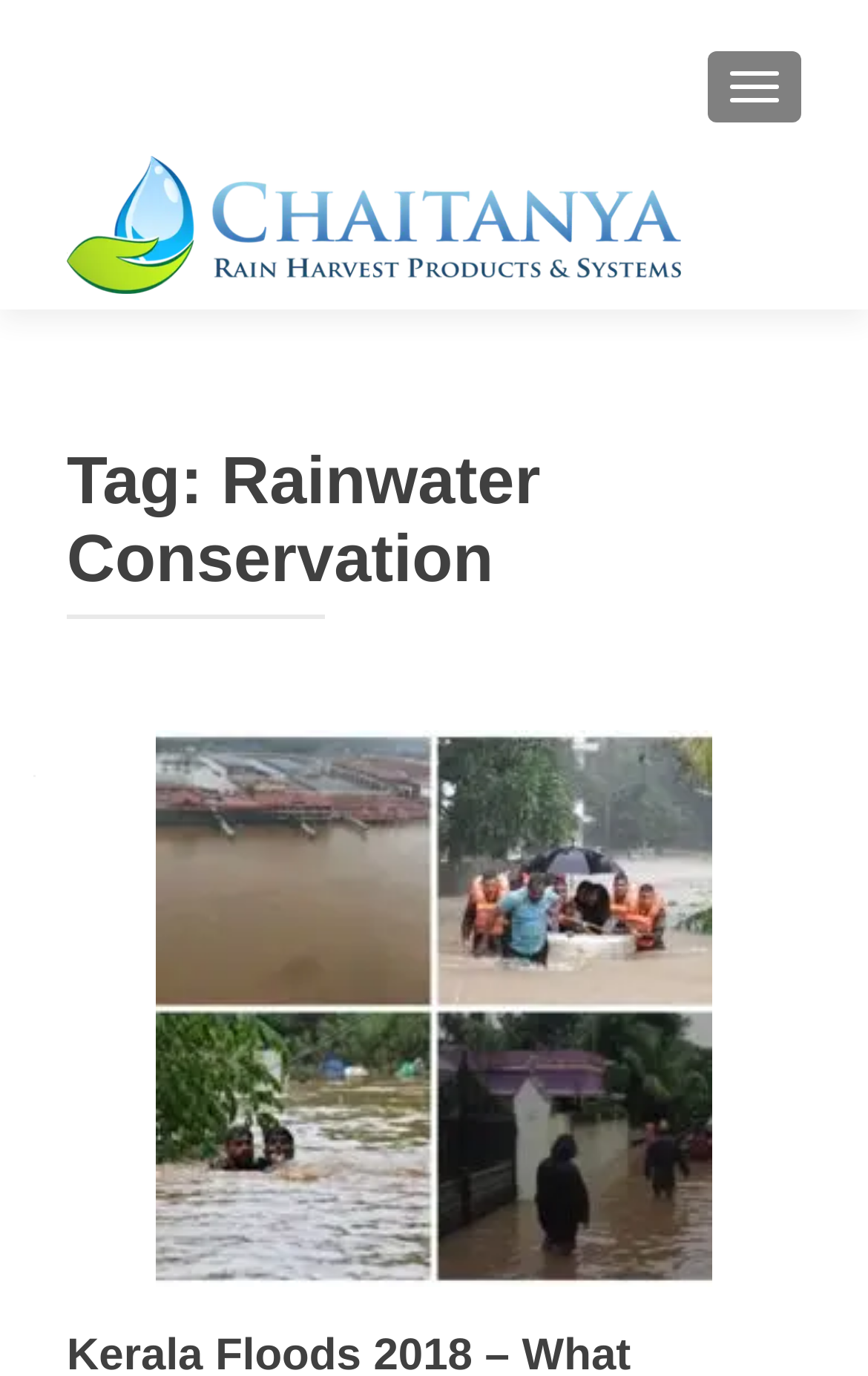Extract the text of the main heading from the webpage.

Tag: Rainwater Conservation